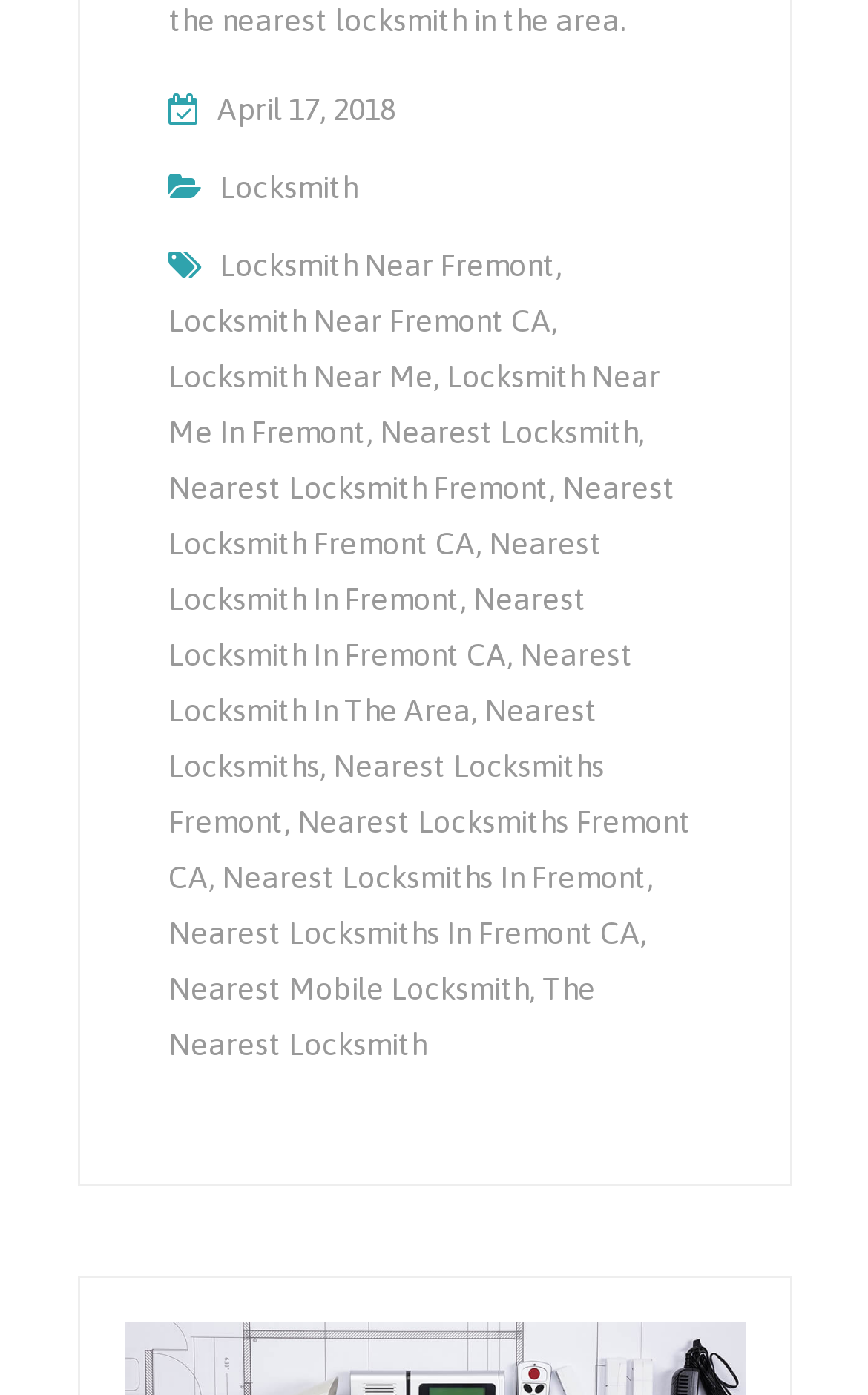What is the date mentioned on the webpage?
Give a single word or phrase as your answer by examining the image.

April 17, 2018